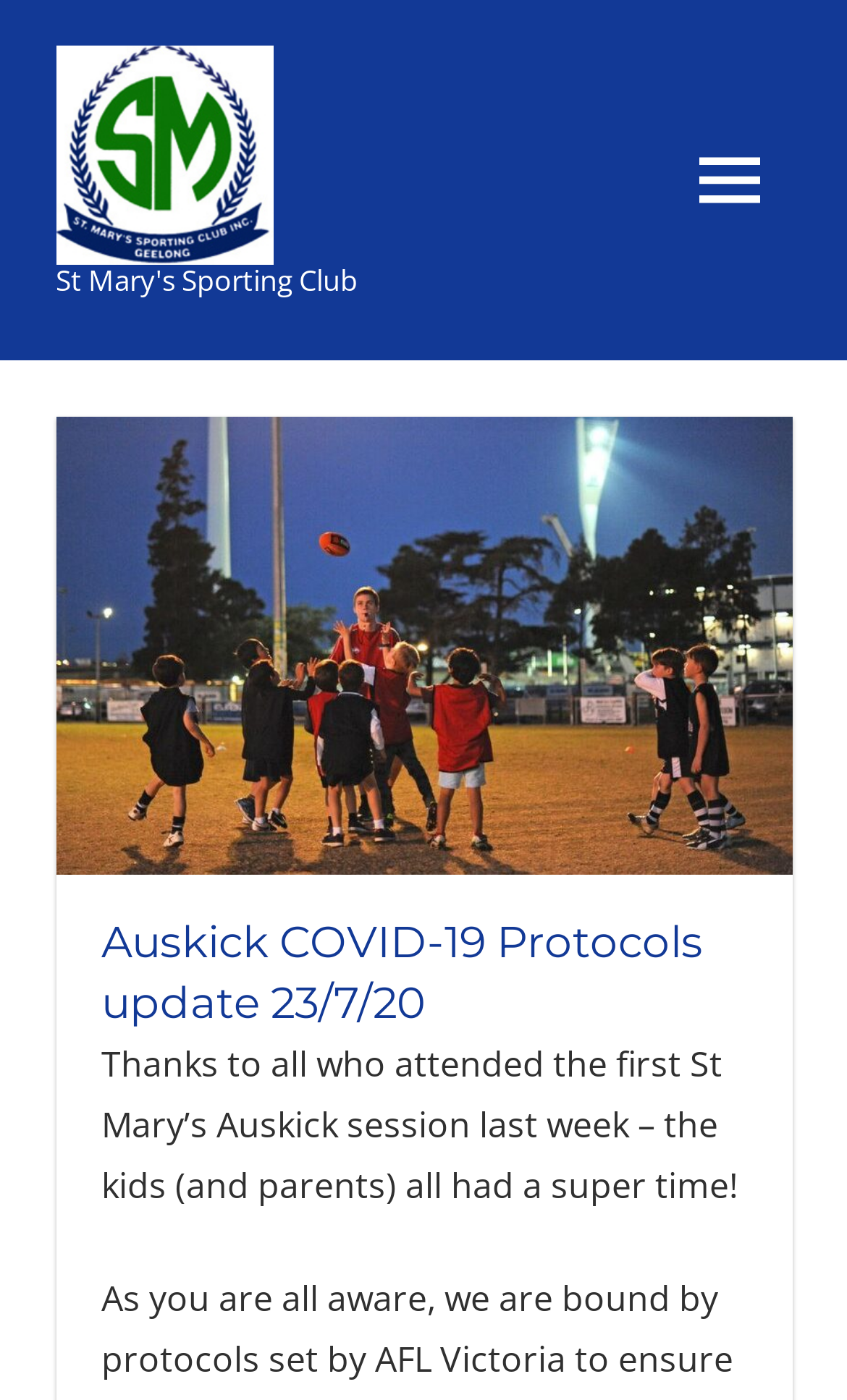Identify and extract the main heading of the webpage.

Auskick COVID-19 Protocols update 23/7/20